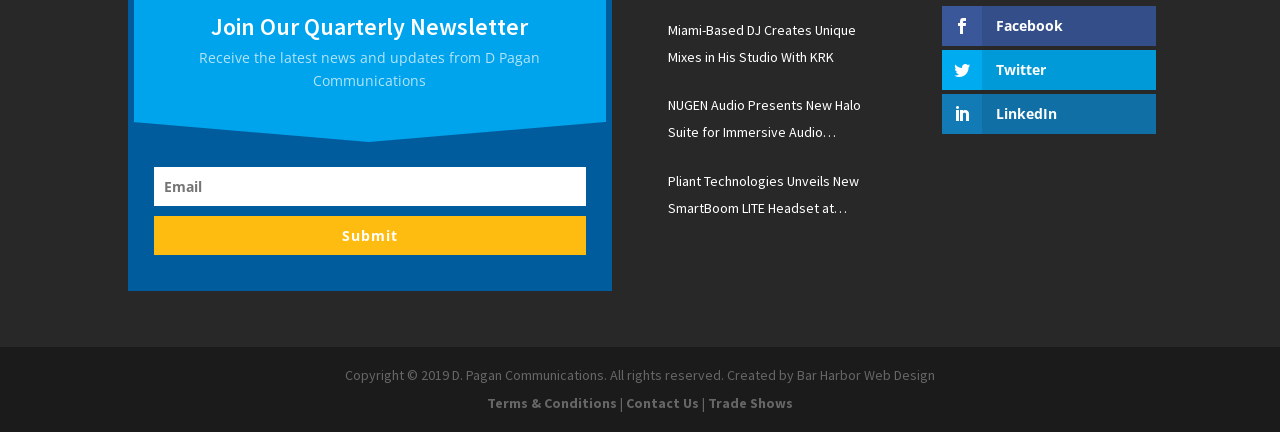Determine the coordinates of the bounding box that should be clicked to complete the instruction: "View Terms & Conditions". The coordinates should be represented by four float numbers between 0 and 1: [left, top, right, bottom].

[0.38, 0.911, 0.482, 0.953]